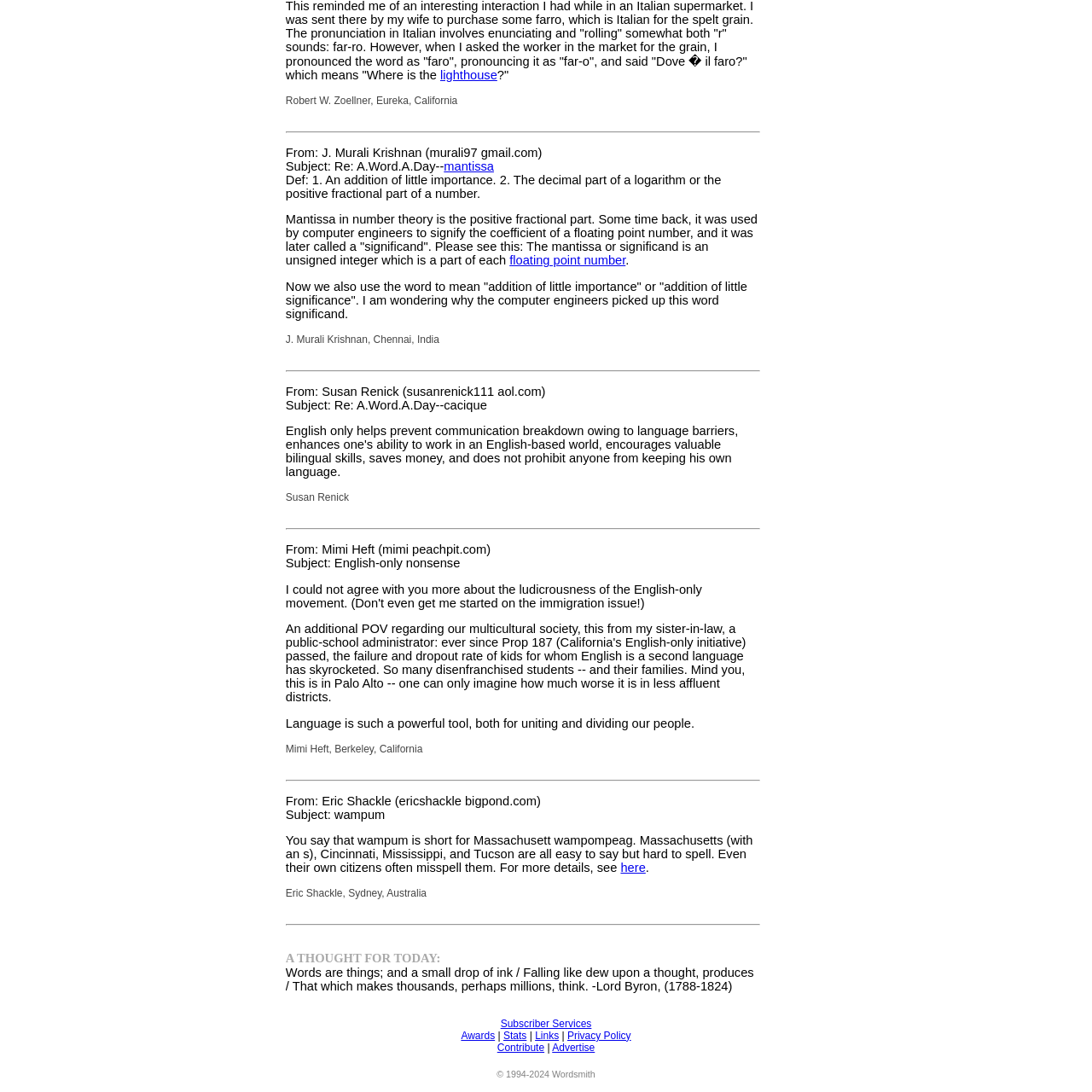What is the quote mentioned at the bottom of the webpage?
Kindly answer the question with as much detail as you can.

I found the answer by looking at the bottom section of the webpage, where I saw a quote from Lord Byron that starts with 'Words are things...'.